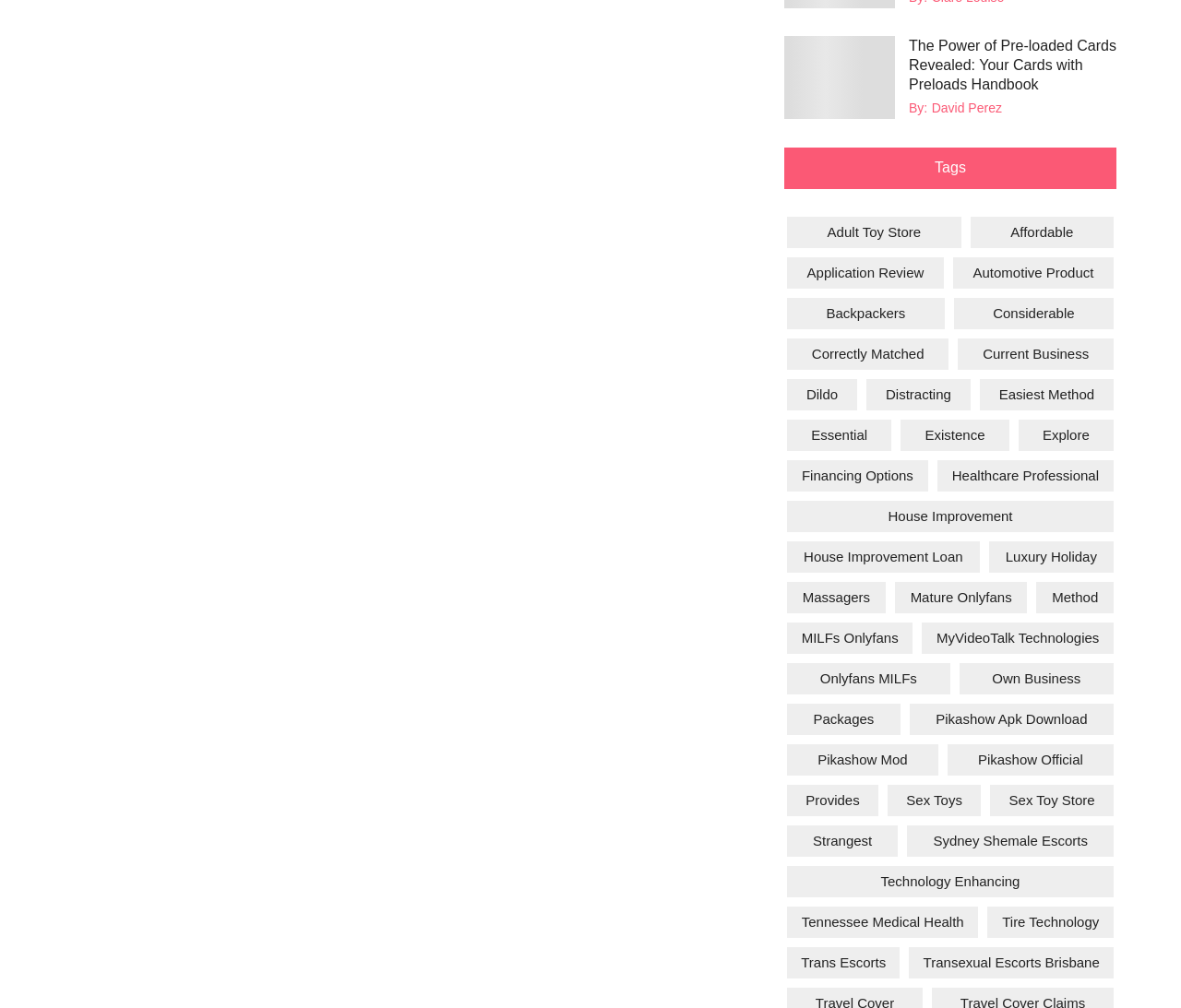Please specify the bounding box coordinates of the clickable region to carry out the following instruction: "Explore the 'pikashow apk download' link". The coordinates should be four float numbers between 0 and 1, in the format [left, top, right, bottom].

[0.77, 0.698, 0.943, 0.729]